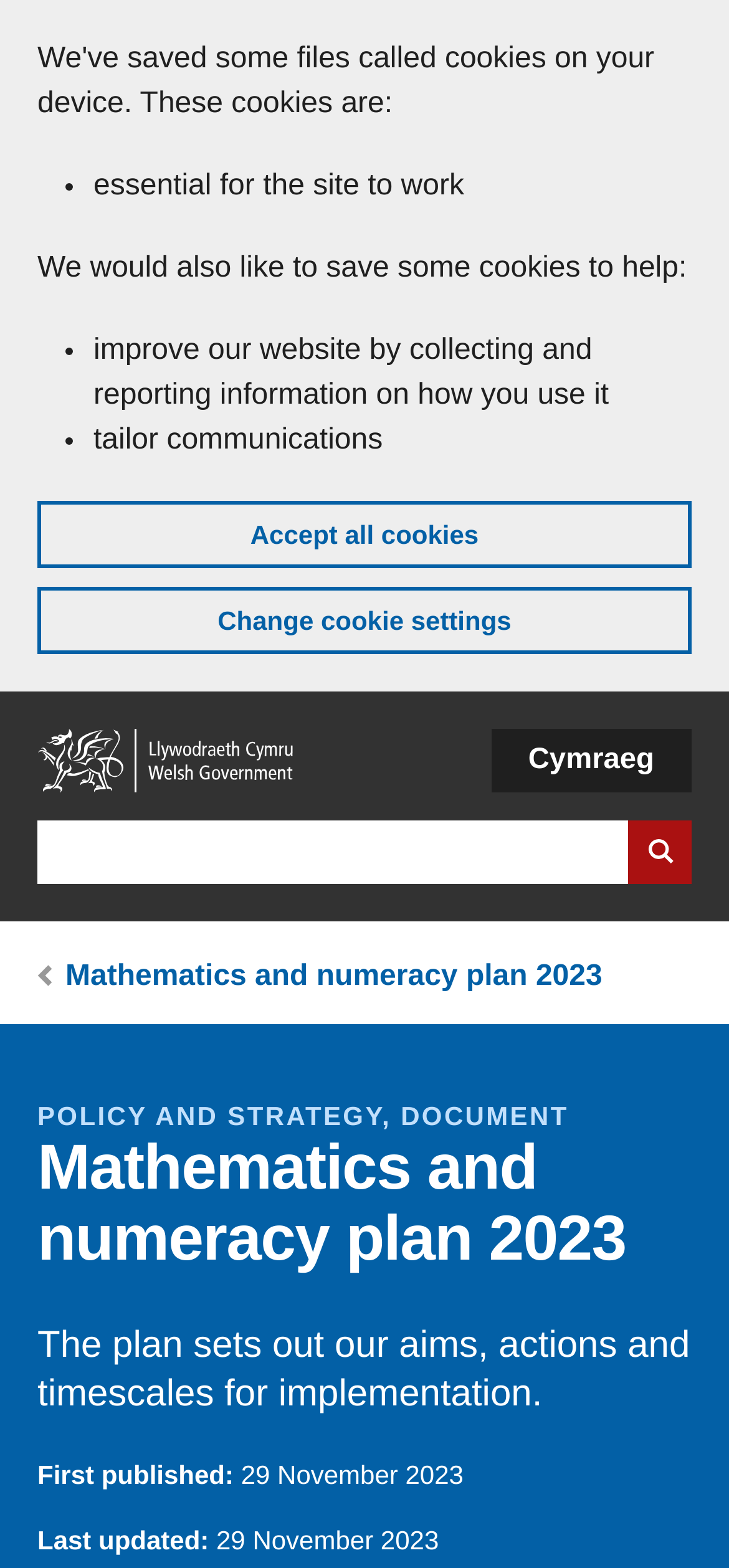Provide a one-word or one-phrase answer to the question:
What is the main topic of the webpage?

Mathematics and numeracy plan